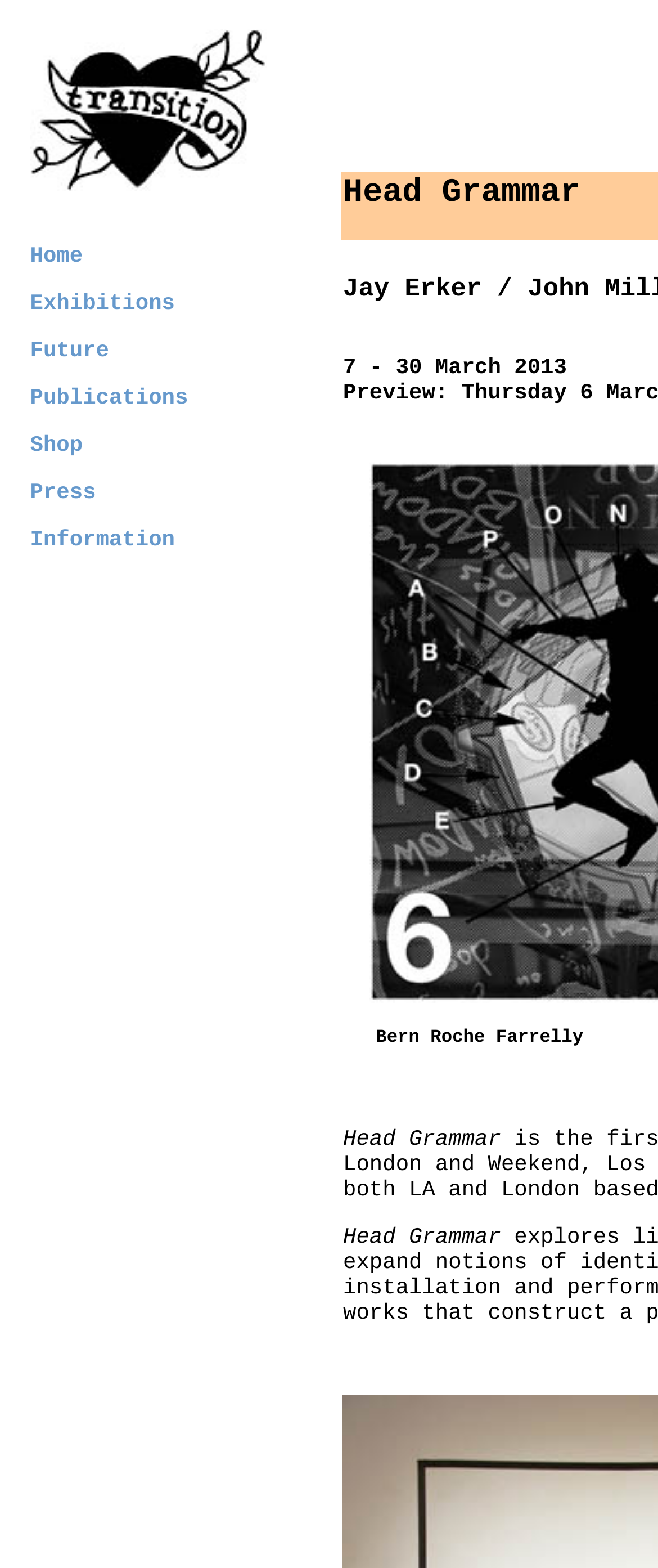Provide the bounding box coordinates of the section that needs to be clicked to accomplish the following instruction: "Click the Information link."

[0.046, 0.336, 0.266, 0.352]